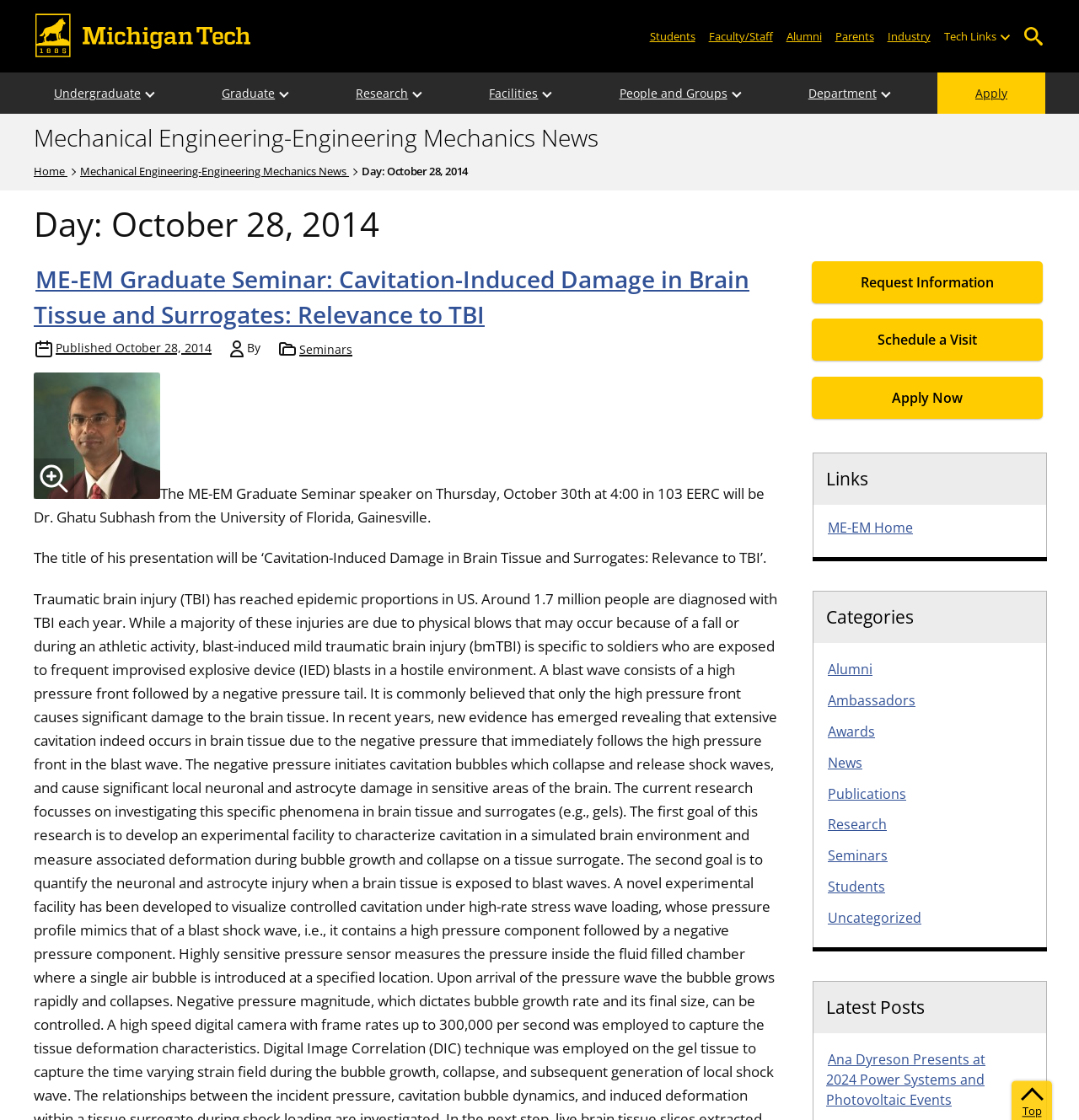Find the bounding box coordinates of the clickable region needed to perform the following instruction: "Open the search". The coordinates should be provided as four float numbers between 0 and 1, i.e., [left, top, right, bottom].

[0.946, 0.022, 0.969, 0.043]